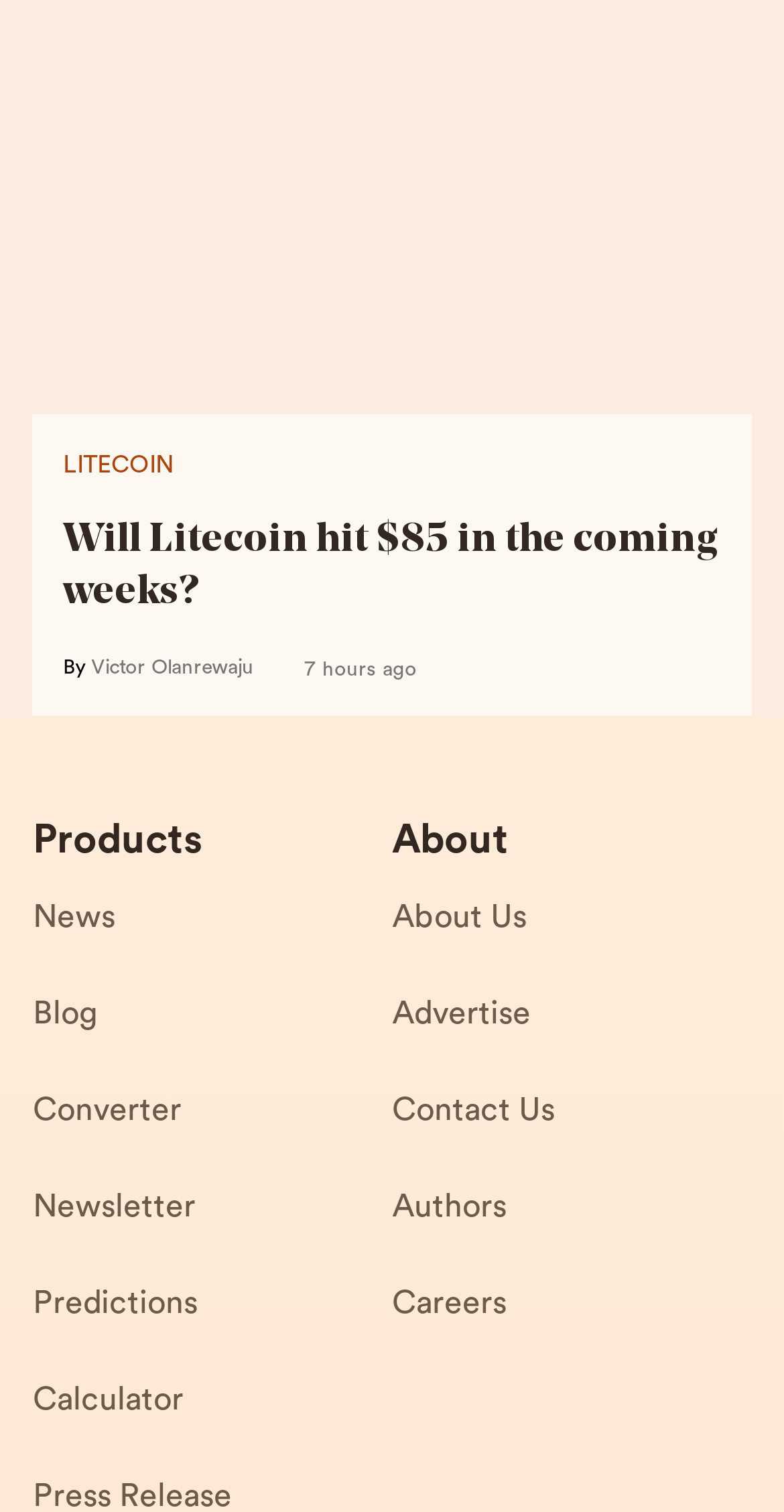Please locate the bounding box coordinates of the element that should be clicked to achieve the given instruction: "Check the news".

[0.042, 0.588, 0.5, 0.652]